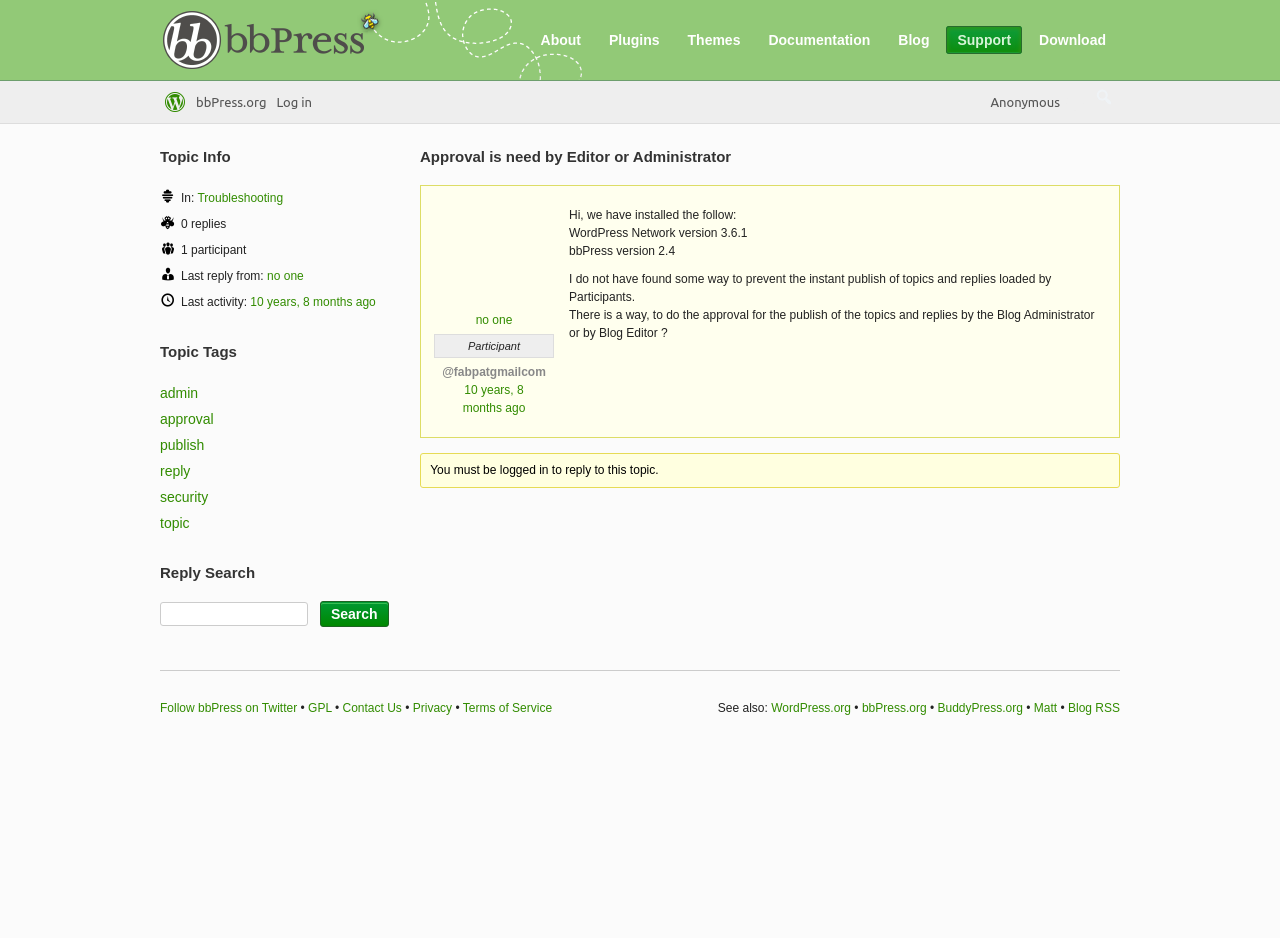Provide an in-depth caption for the contents of the webpage.

This webpage appears to be a forum discussion page on bbPress.org. At the top, there is a navigation menu with links to "About", "Plugins", "Themes", "Documentation", "Blog", "Support", and "Download". Below this menu, there is a prominent heading "Approval is need by Editor or Administrator" which suggests that the topic of the discussion is related to approval processes in bbPress.

To the left of the heading, there is a link to "bbPress.org" and a search bar with a "Search" button. Below the heading, there is a section with information about the topic, including the participant's name and the date of the post. The topic description is divided into several paragraphs, and there is a link to reply to the topic.

On the right side of the page, there is a "Topic Info" section with details about the topic, including the number of replies, participants, and last activity. Below this section, there are links to "Topic Tags" such as "admin", "approval", "publish", and "security".

Further down the page, there is a "Reply Search" section with a search bar and a "Search" button. Below this section, there are links to related websites, including "WordPress.org", "BuddyPress.org", and "Matt". There are also links to "Blog RSS", "Follow bbPress on Twitter", and other resources.

At the very bottom of the page, there are links to "Contact Us", "Privacy", and "Terms of Service", as well as a "GPL" link. There are also two menus, one with a login option and another with a search option.